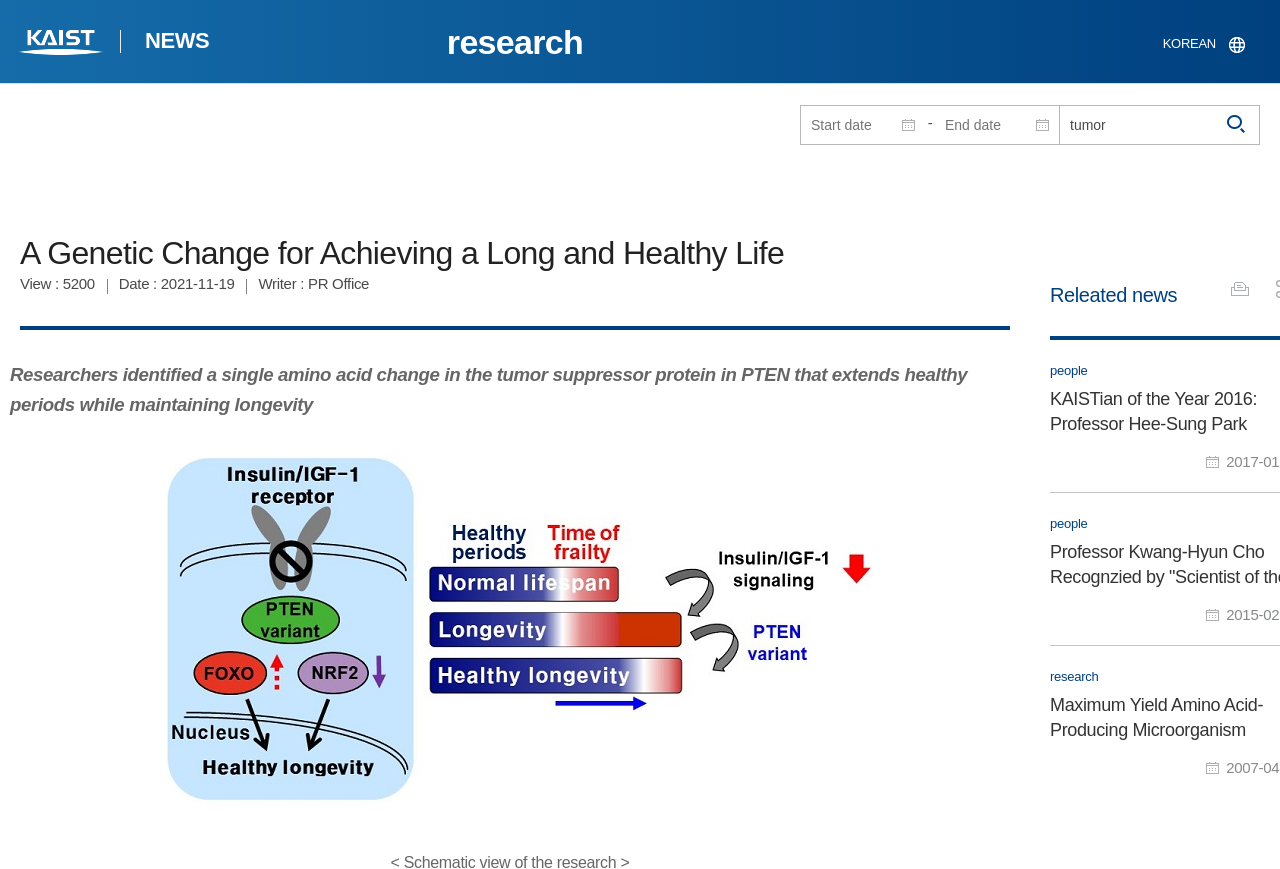What is the language of the webpage?
Please look at the screenshot and answer using one word or phrase.

Korean